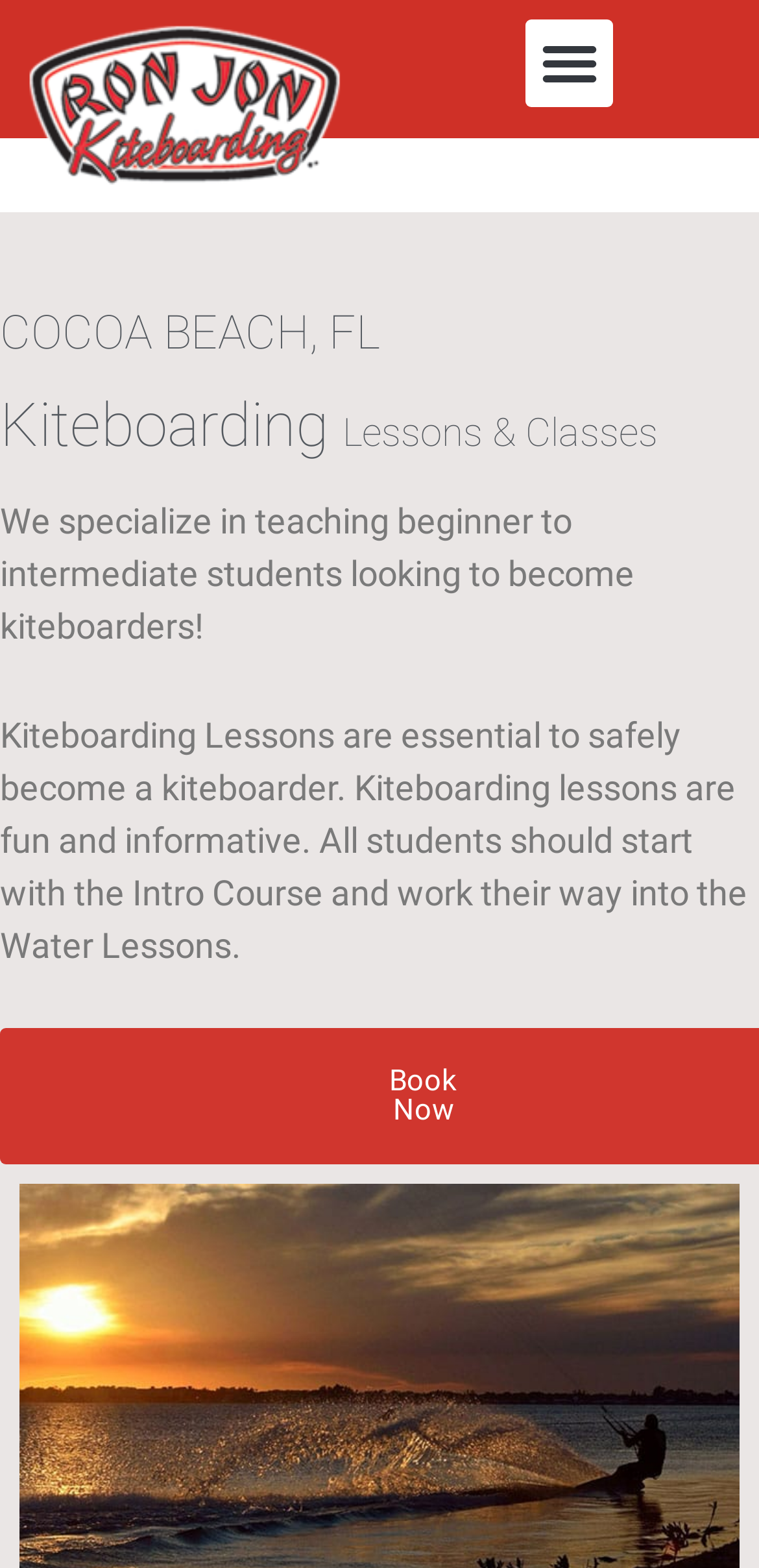What is the purpose of kiteboarding lessons?
Please provide a single word or phrase as the answer based on the screenshot.

To safely become a kiteboarder